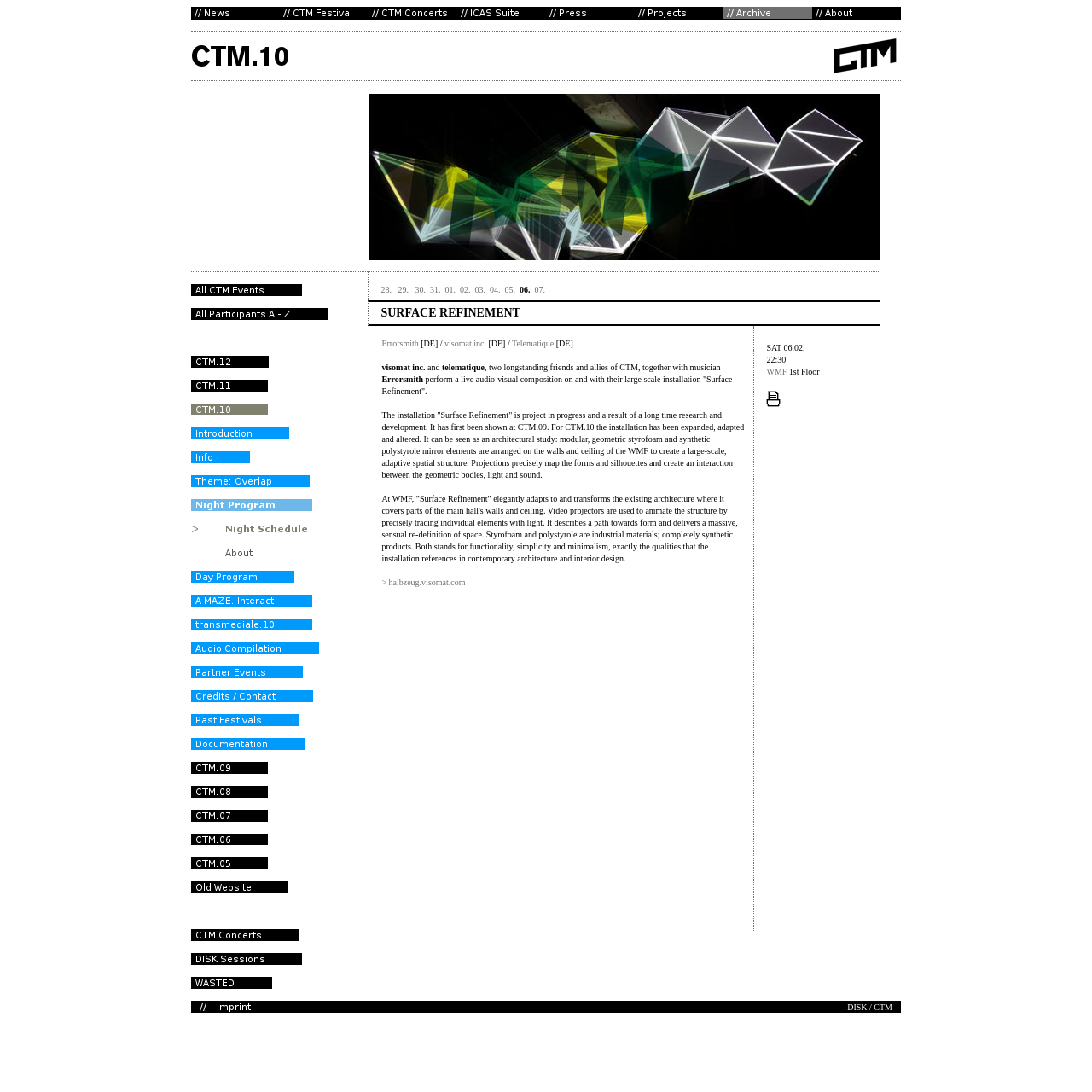Please indicate the bounding box coordinates of the element's region to be clicked to achieve the instruction: "Learn more about Errorsmith". Provide the coordinates as four float numbers between 0 and 1, i.e., [left, top, right, bottom].

[0.35, 0.31, 0.383, 0.319]